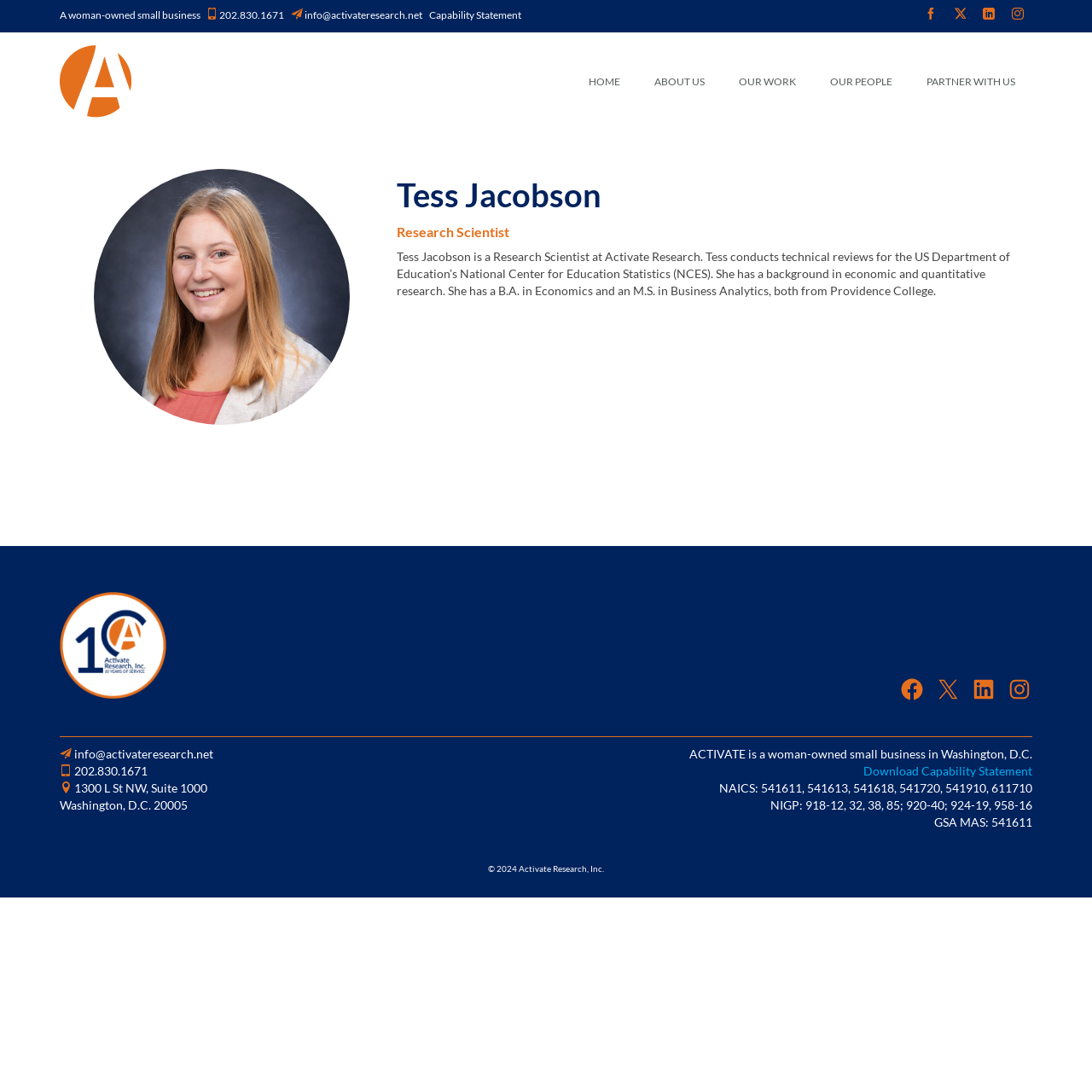Refer to the image and provide an in-depth answer to the question:
What is the occupation of Tess Jacobson?

Based on the webpage, I found the heading 'Tess Jacobson' and 'Research Scientist' which indicates that Tess Jacobson is a Research Scientist at Activate Research.